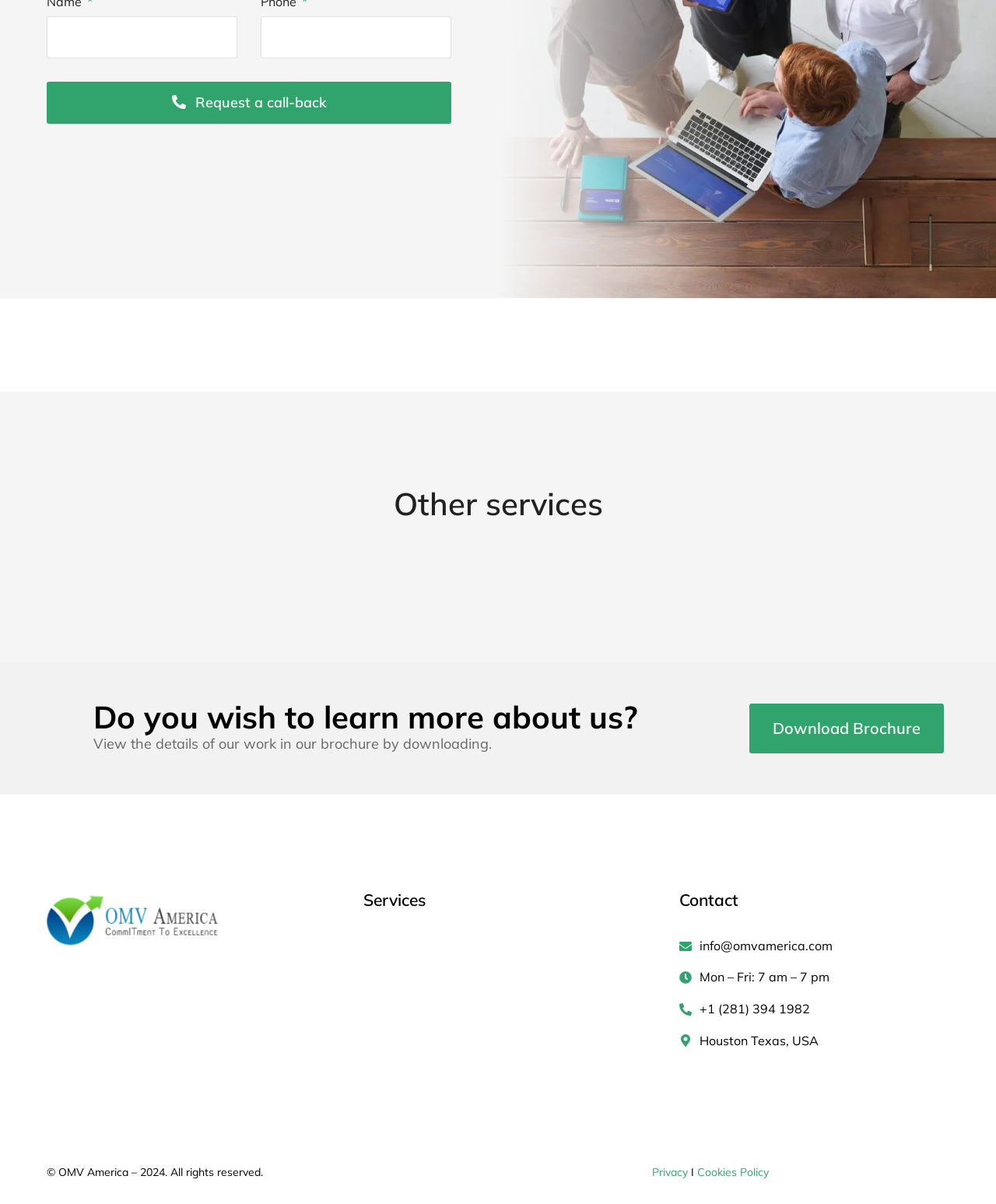Pinpoint the bounding box coordinates of the element to be clicked to execute the instruction: "Send a message".

None